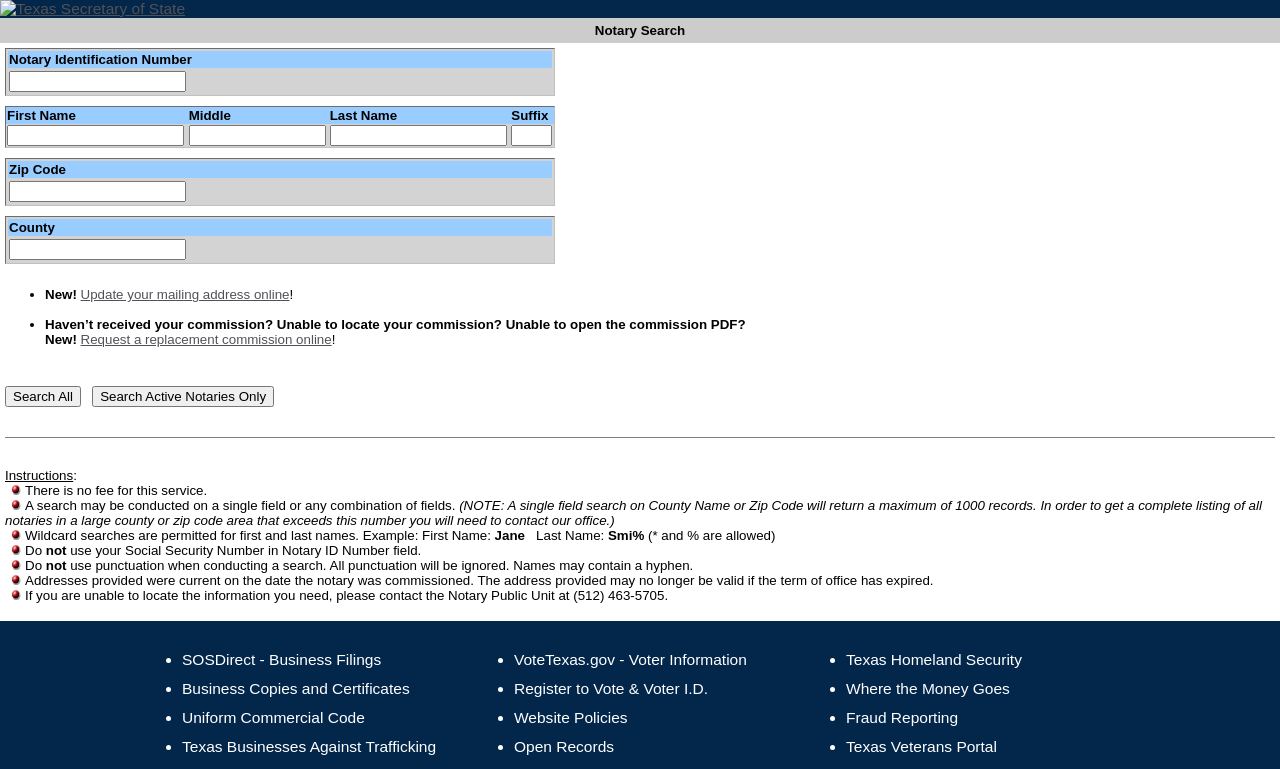Predict the bounding box of the UI element based on this description: "VoteTexas.gov - Voter Information".

[0.402, 0.847, 0.583, 0.869]